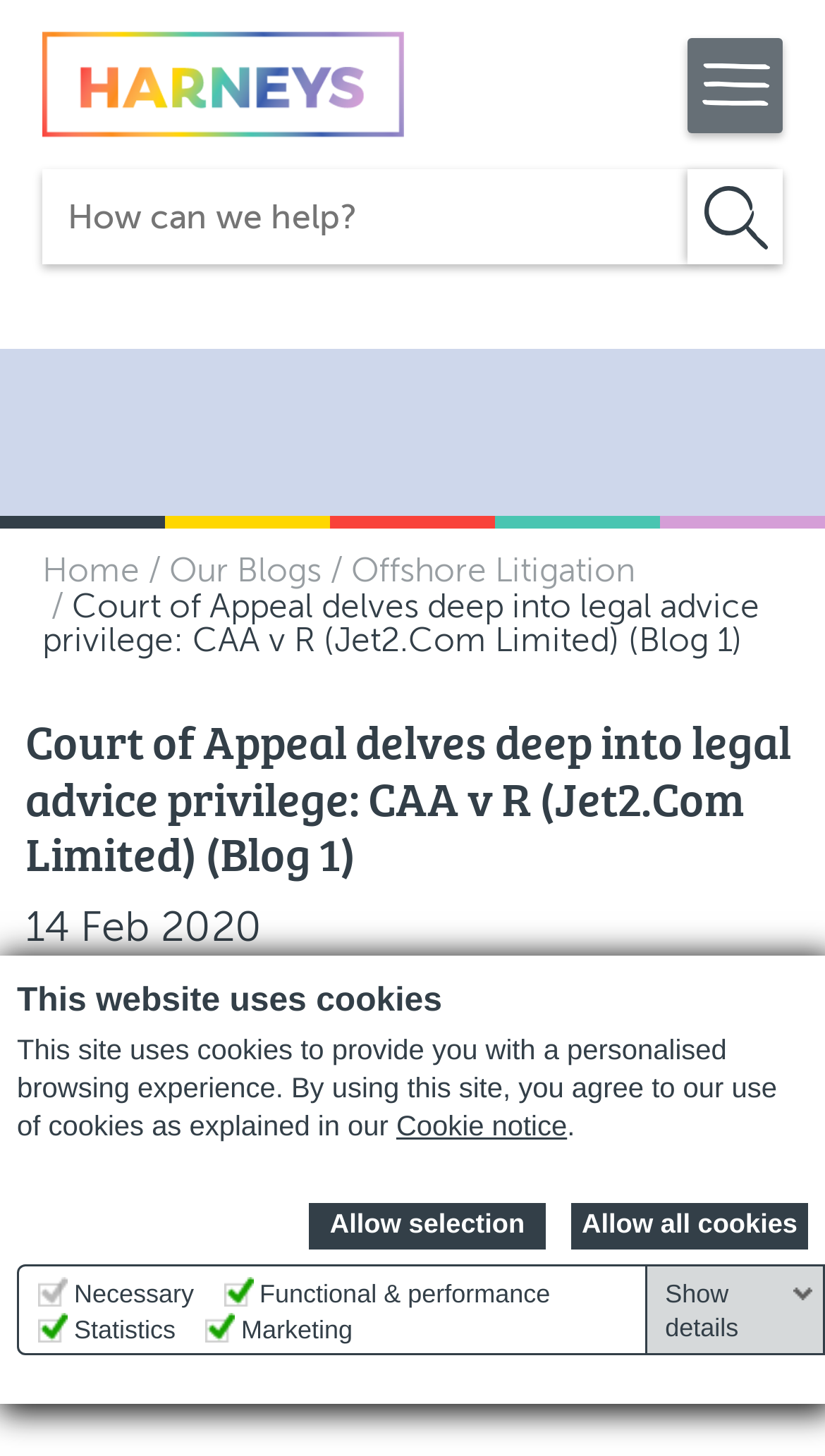Identify the bounding box coordinates for the element you need to click to achieve the following task: "Go to Home". Provide the bounding box coordinates as four float numbers between 0 and 1, in the form [left, top, right, bottom].

[0.051, 0.38, 0.169, 0.404]